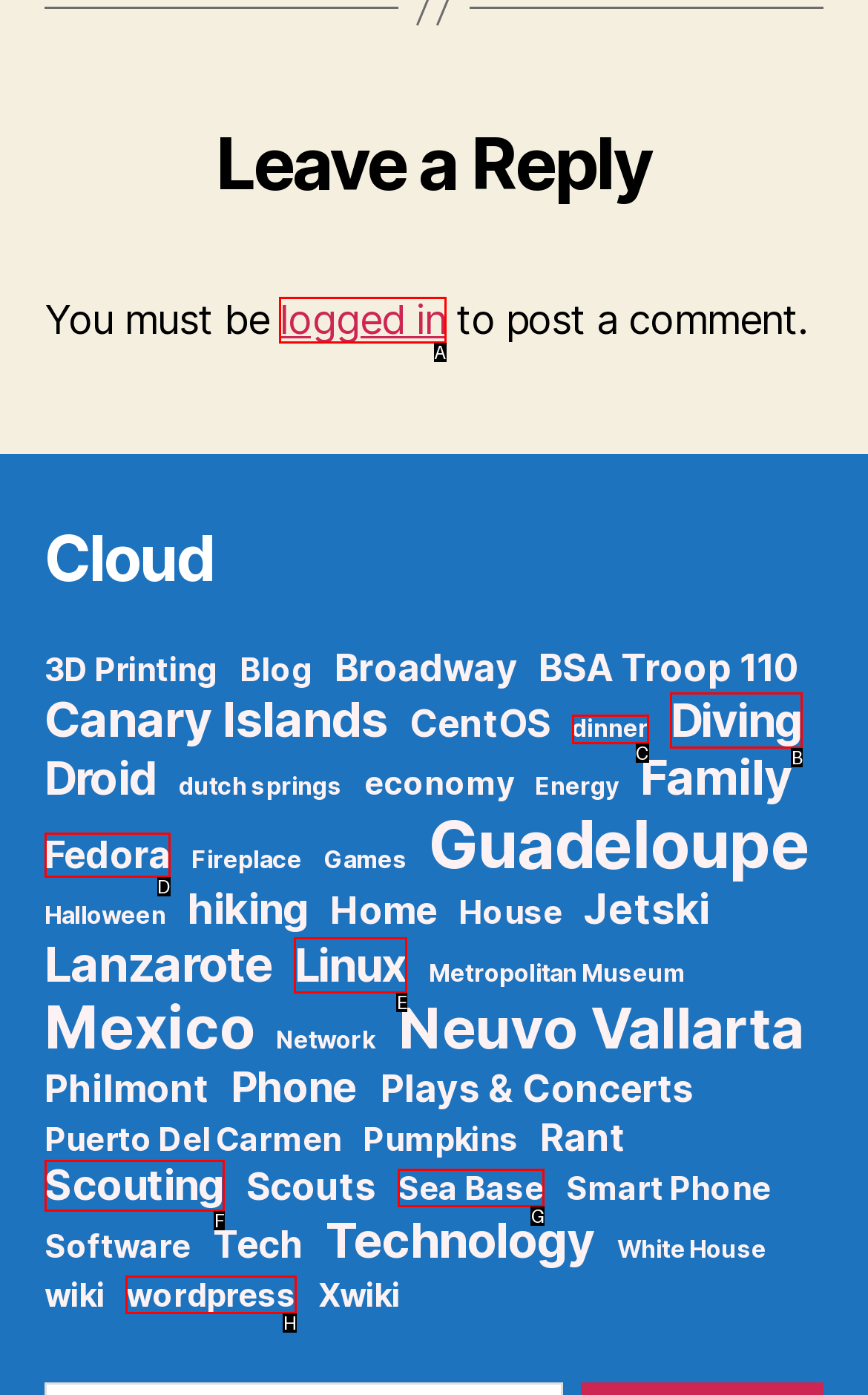Tell me which one HTML element I should click to complete this task: Click on 'logged in' Answer with the option's letter from the given choices directly.

A